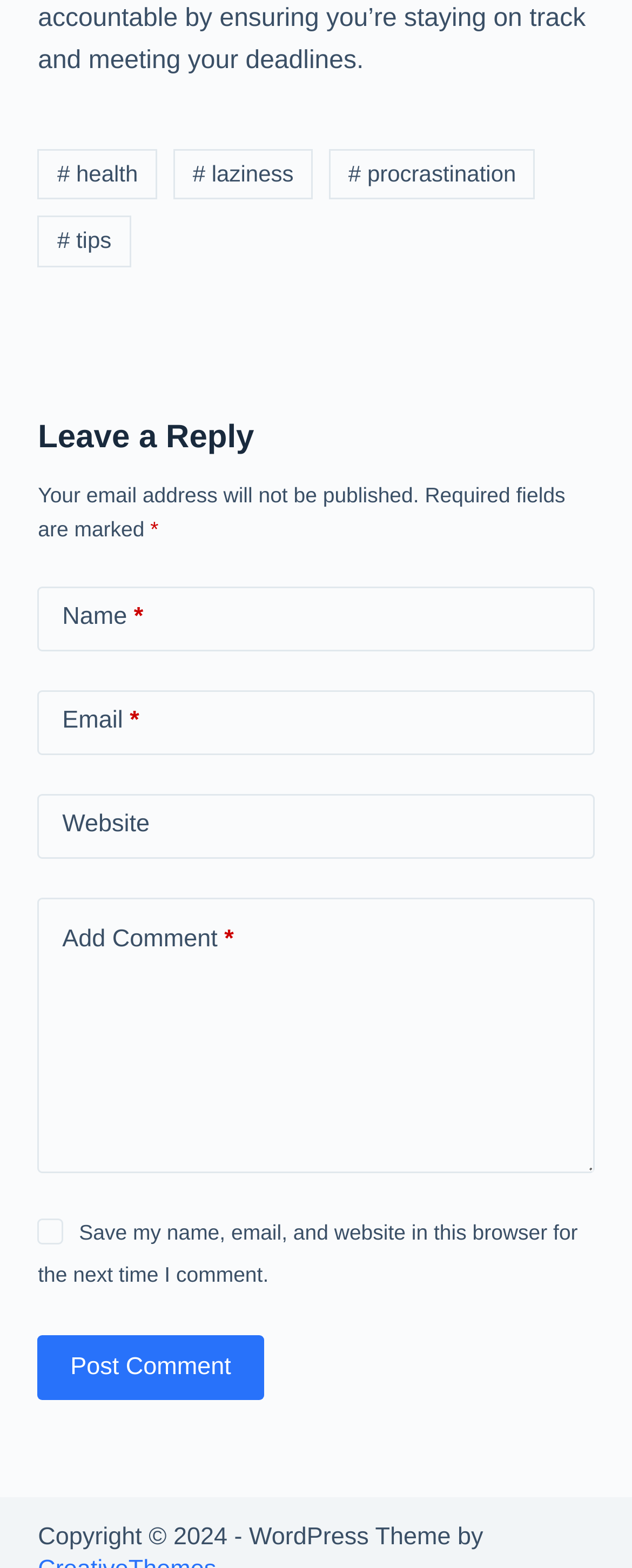Locate the bounding box coordinates of the region to be clicked to comply with the following instruction: "Click on the health link". The coordinates must be four float numbers between 0 and 1, in the form [left, top, right, bottom].

[0.06, 0.095, 0.249, 0.127]